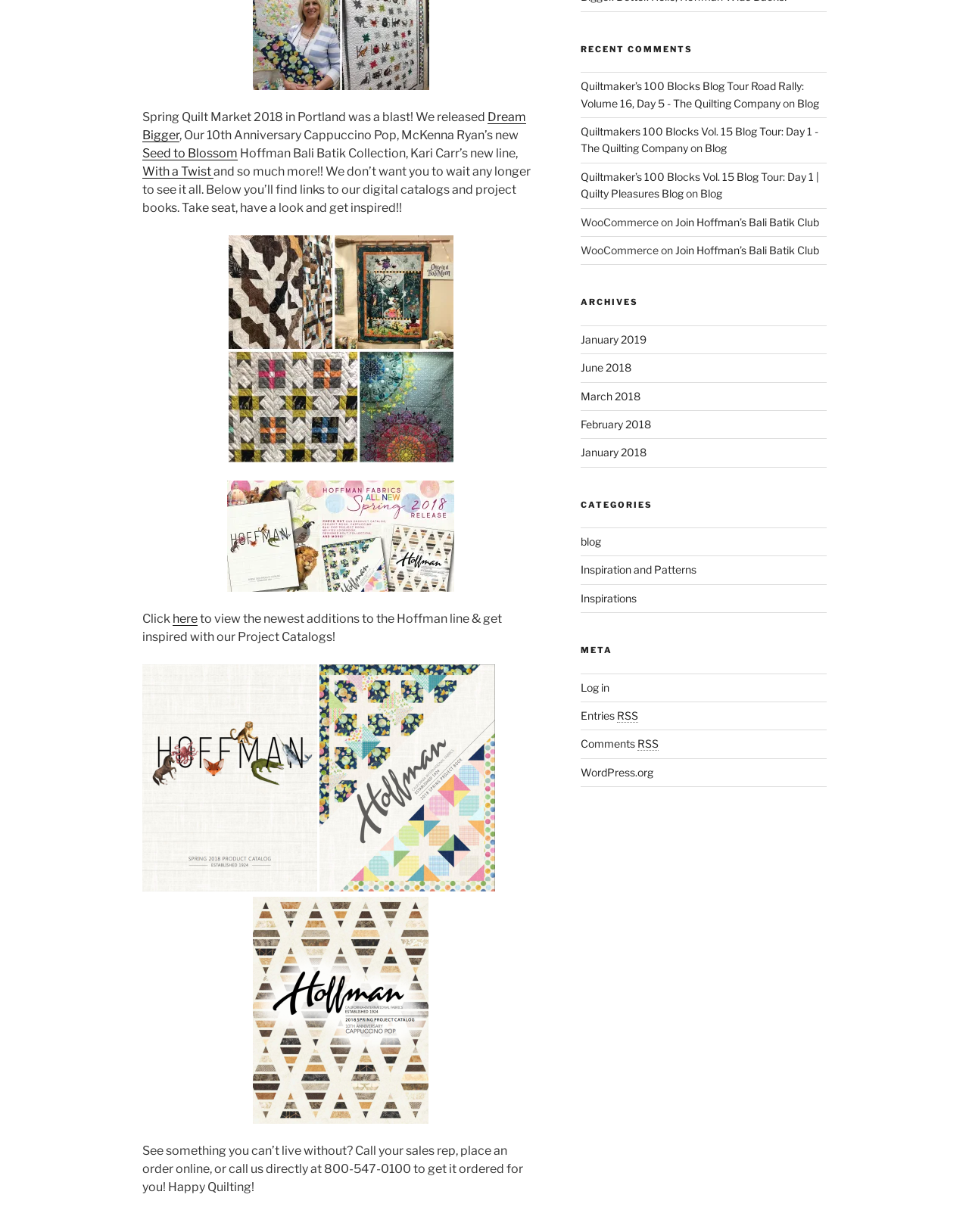Locate the UI element described as follows: "Join Hoffman’s Bali Batik Club". Return the bounding box coordinates as four float numbers between 0 and 1 in the order [left, top, right, bottom].

[0.697, 0.198, 0.845, 0.208]